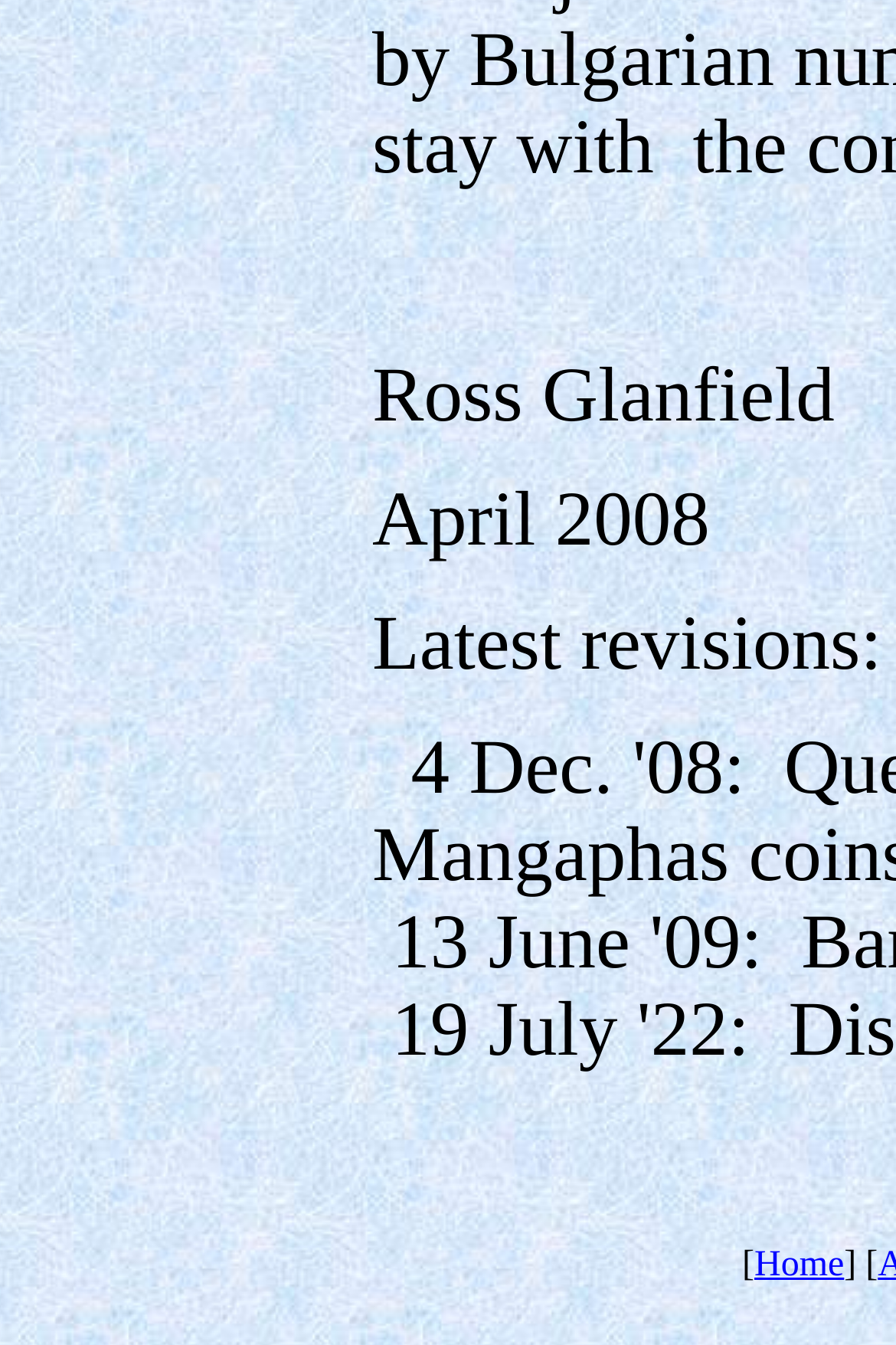What is the link text in the last table cell?
Please use the image to deliver a detailed and complete answer.

The last table cell contains a link element with the text 'Home', which is the link text in the last table cell.